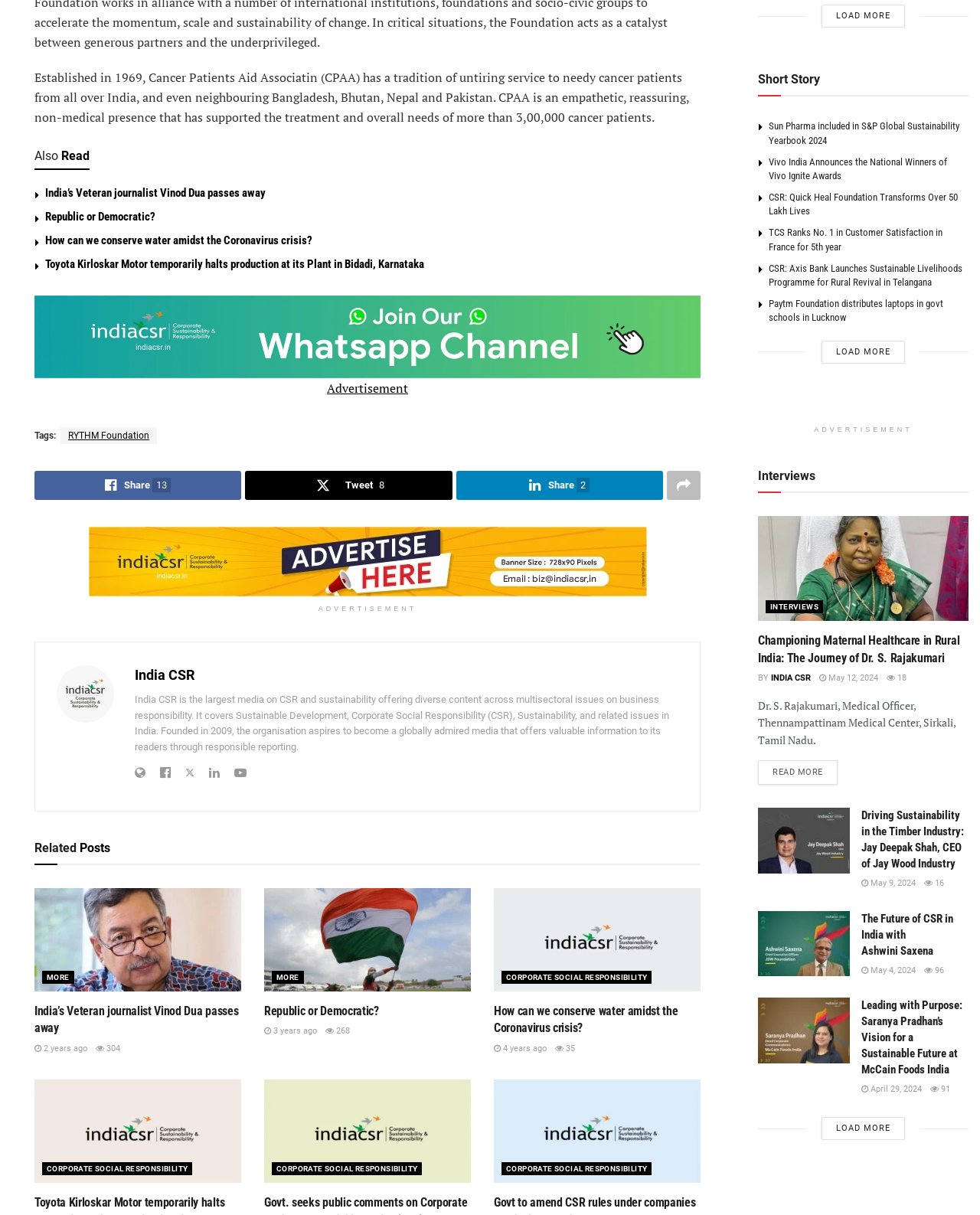Using the provided element description "More", determine the bounding box coordinates of the UI element.

[0.043, 0.799, 0.075, 0.81]